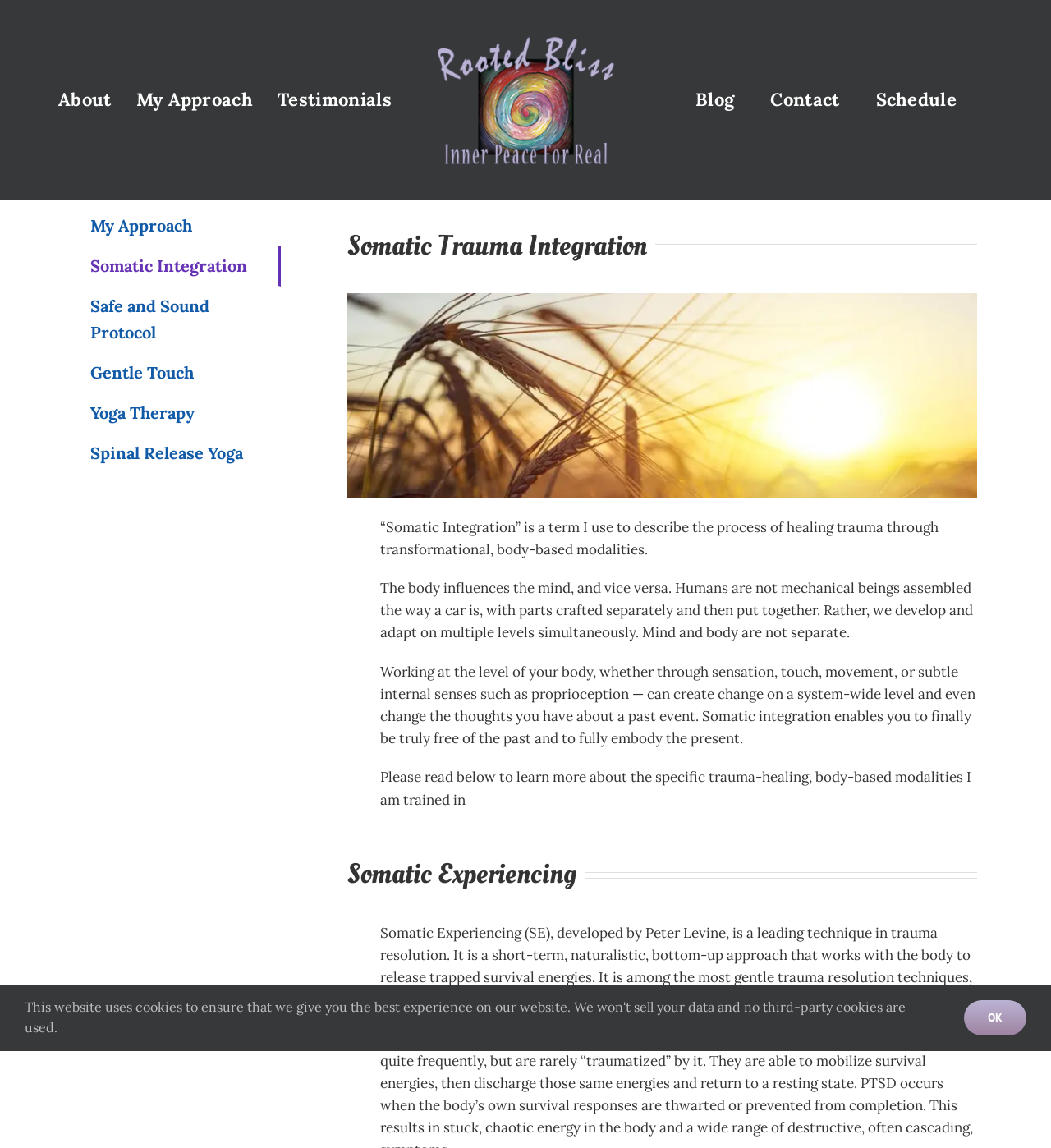Locate the bounding box coordinates of the element's region that should be clicked to carry out the following instruction: "Learn about My Approach". The coordinates need to be four float numbers between 0 and 1, i.e., [left, top, right, bottom].

[0.118, 0.037, 0.252, 0.137]